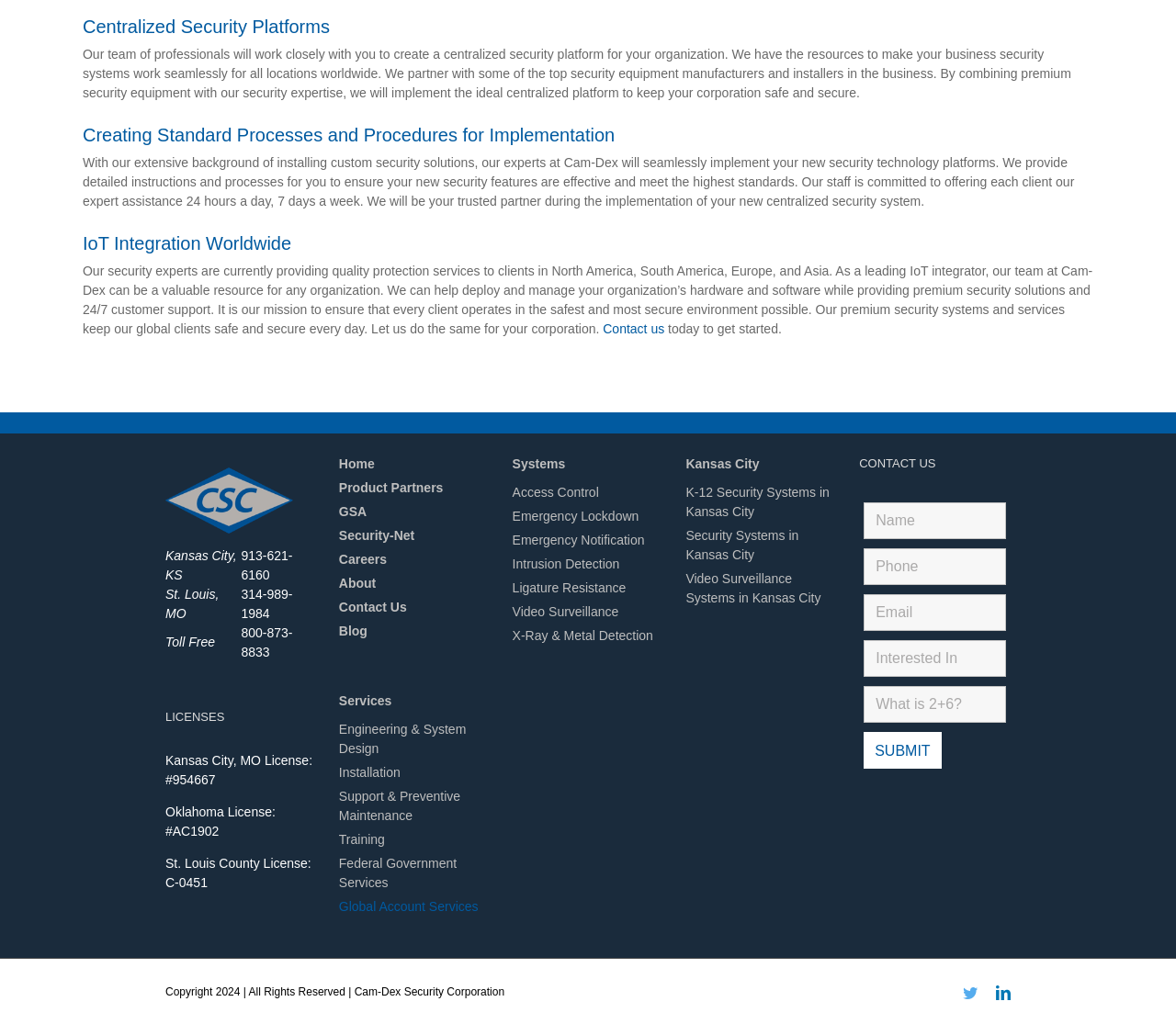Locate the bounding box coordinates of the UI element described by: "Federal Government Services". The bounding box coordinates should consist of four float numbers between 0 and 1, i.e., [left, top, right, bottom].

[0.288, 0.834, 0.417, 0.871]